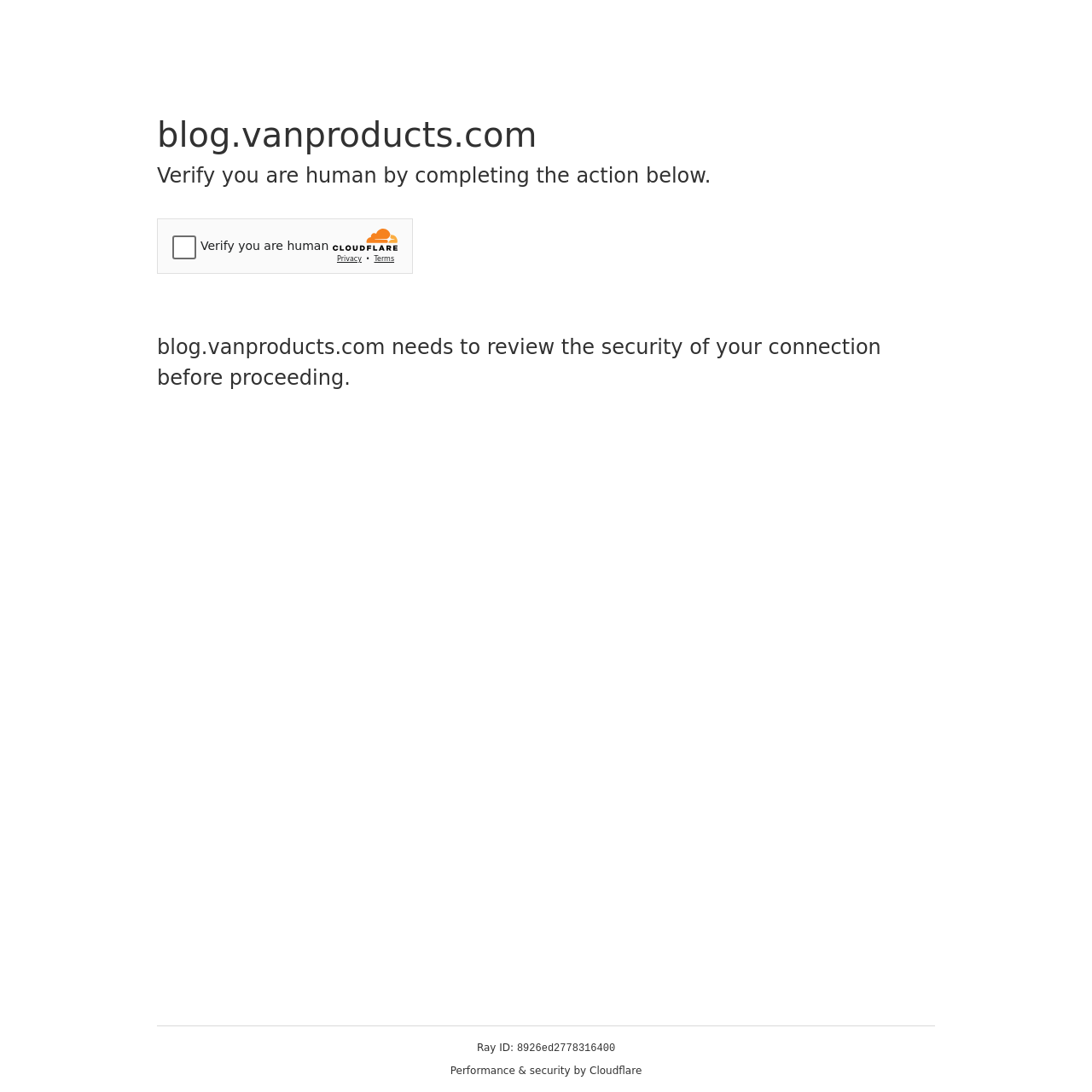Please provide a comprehensive response to the question based on the details in the image: What is the purpose of the Cloudflare security challenge?

The Cloudflare security challenge is used to review the security of the user's connection before proceeding to the website, as stated in the text 'blog.vanproducts.com needs to review the security of your connection before proceeding.'